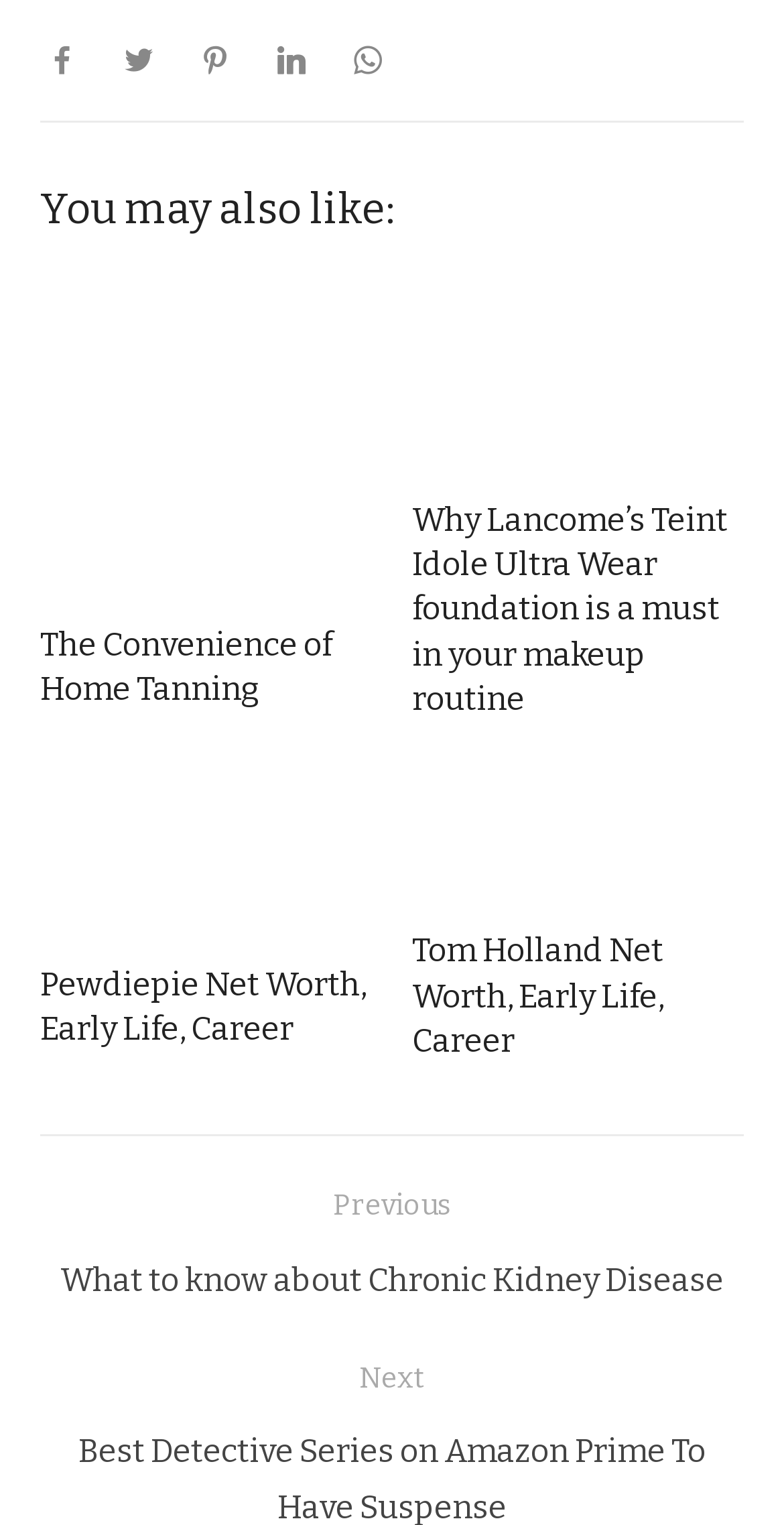Provide a one-word or short-phrase answer to the question:
What is the title of the first article?

Convenience of Home Tanning